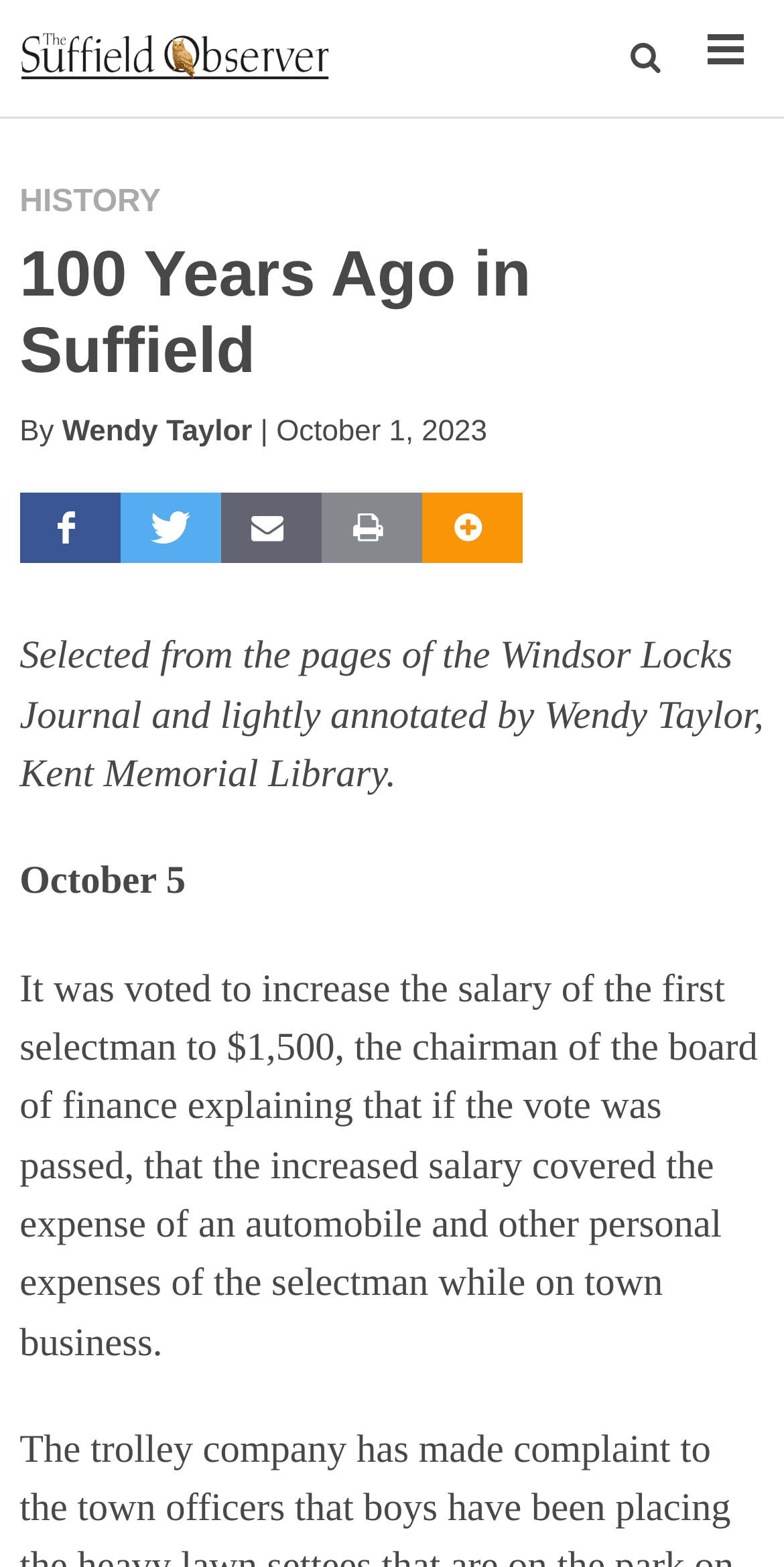Describe in detail what you see on the webpage.

The webpage is about "100 Years Ago in Suffield" and features a historical article. At the top left, there is a logo image with a link. To the right of the logo, there are three links: "M", "More", and another "M" which is a button. 

Below the top links, there is a header section with three headings. The first heading is "HISTORY", and the second heading is "100 Years Ago in Suffield". The third heading displays the author's name, "By Wendy Taylor", and the date "October 1, 2023". 

Under the headings, there are several links arranged horizontally, labeled "p", "h", "u", "U", and "G". Below these links, there is a paragraph of text that describes the source of the article, stating that it was "Selected from the pages of the Windsor Locks Journal and lightly annotated by Wendy Taylor, Kent Memorial Library." 

Further down, there is a date "October 5" and a longer paragraph of text that discusses a historical event, specifically a vote to increase the salary of the first selectman to $1,500.